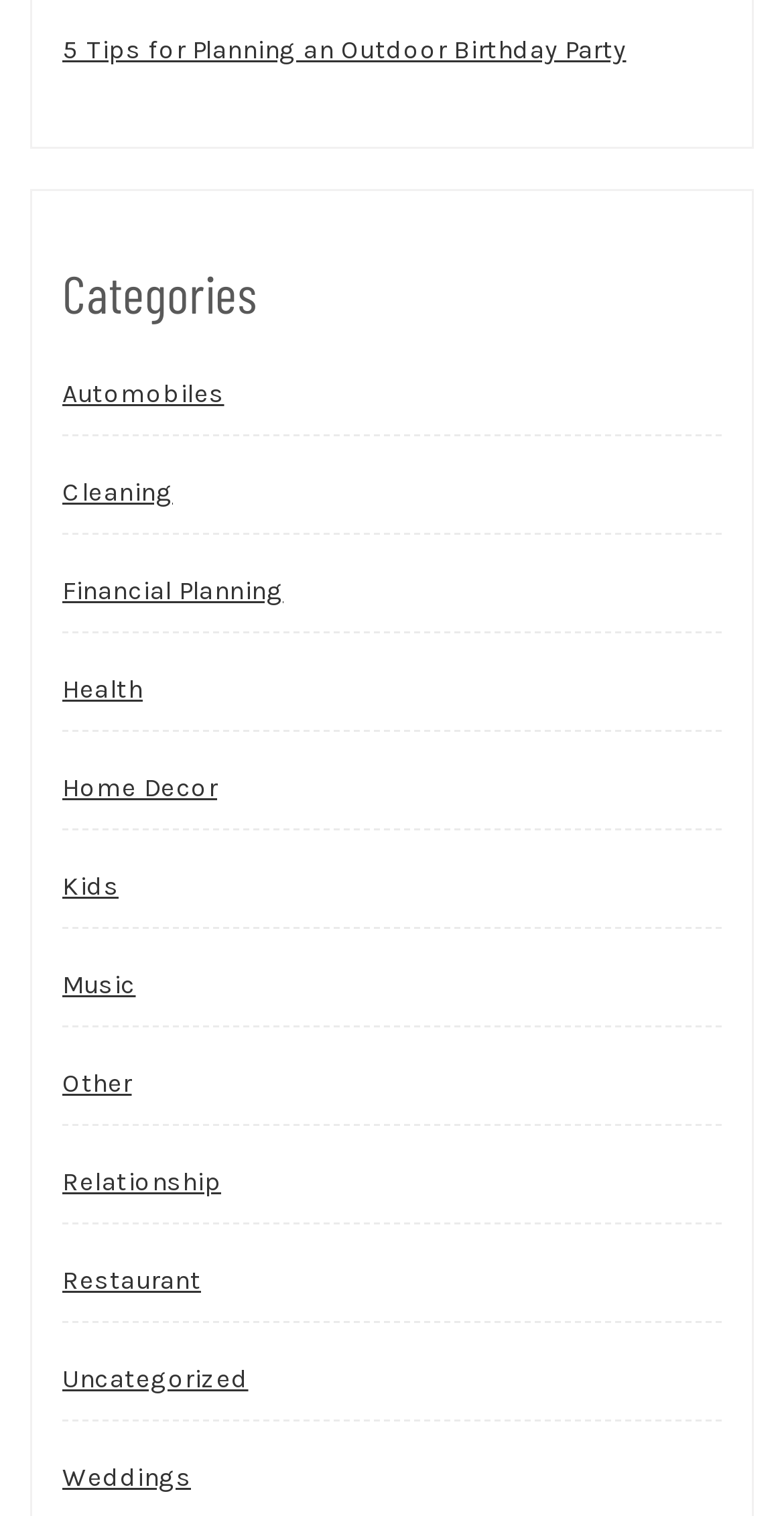Provide the bounding box coordinates for the area that should be clicked to complete the instruction: "visit uncategorized".

[0.079, 0.883, 0.317, 0.936]